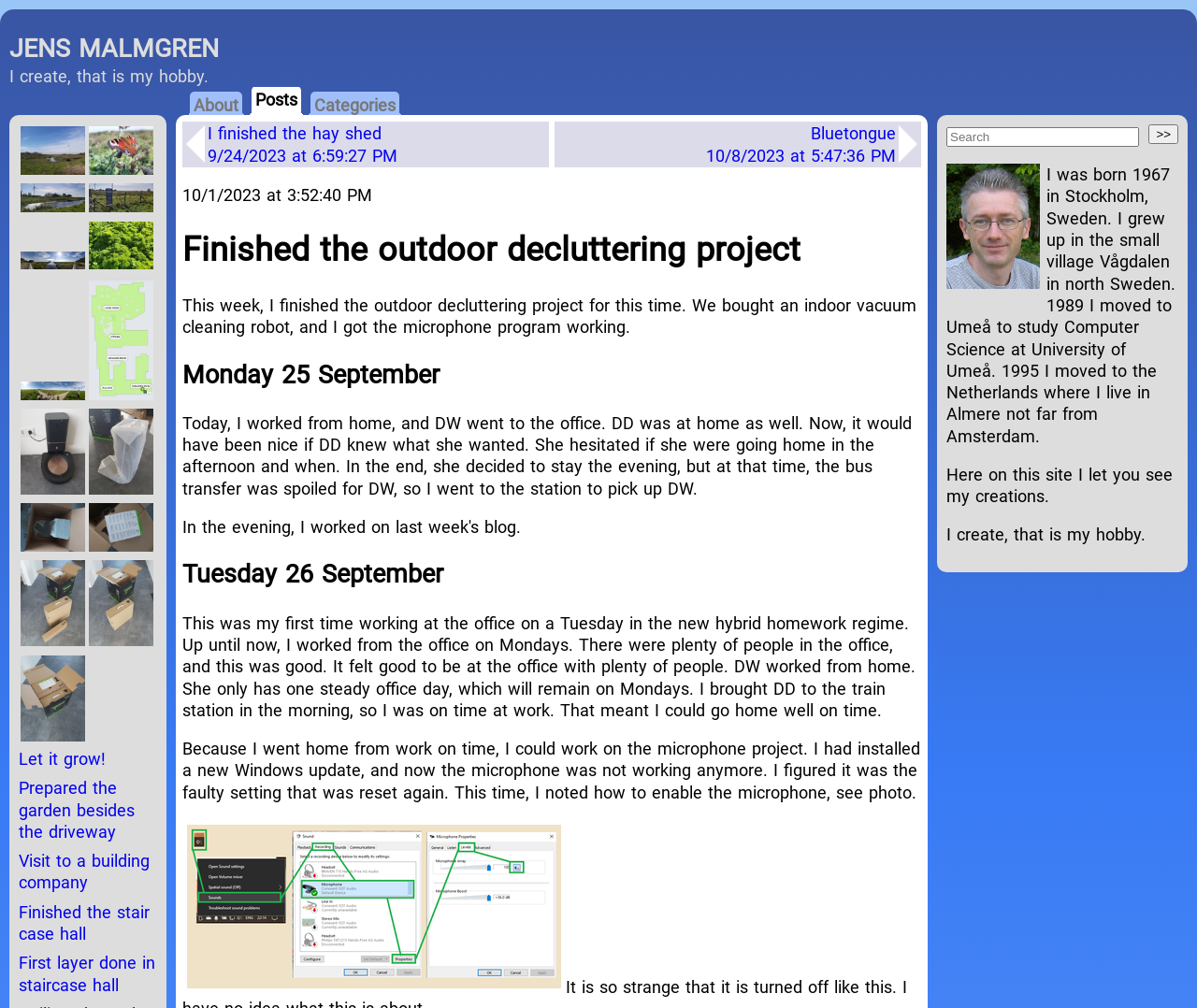Provide the bounding box coordinates of the section that needs to be clicked to accomplish the following instruction: "Check the time of the post 'Bluetongue'."

[0.59, 0.144, 0.748, 0.164]